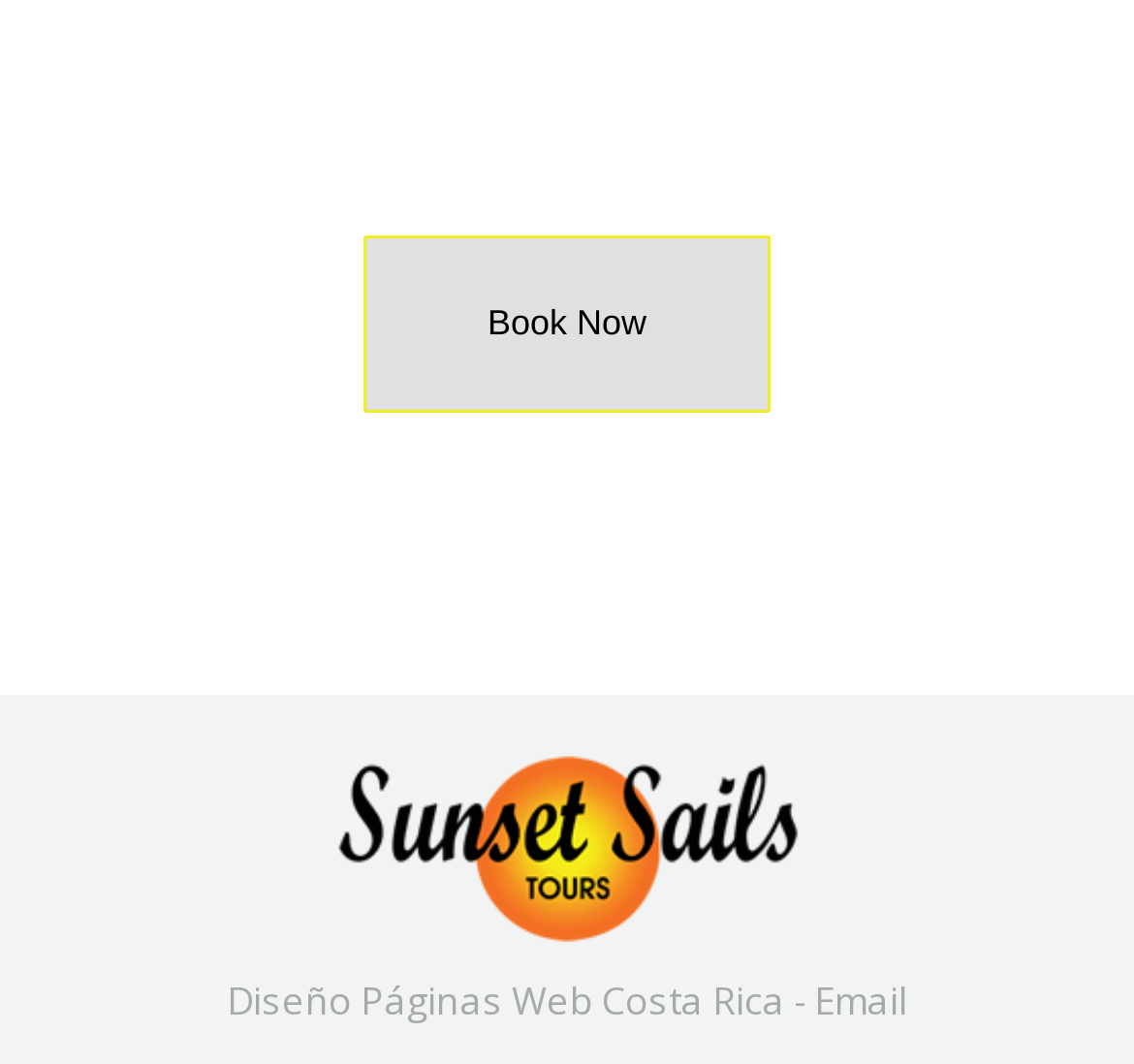Locate the UI element that matches the description EaseUS Data Recovery Wizard Crack: in the webpage screenshot. Return the bounding box coordinates in the format (top-left x, top-left y, bottom-right x, bottom-right y), with values ranging from 0 to 1.

None